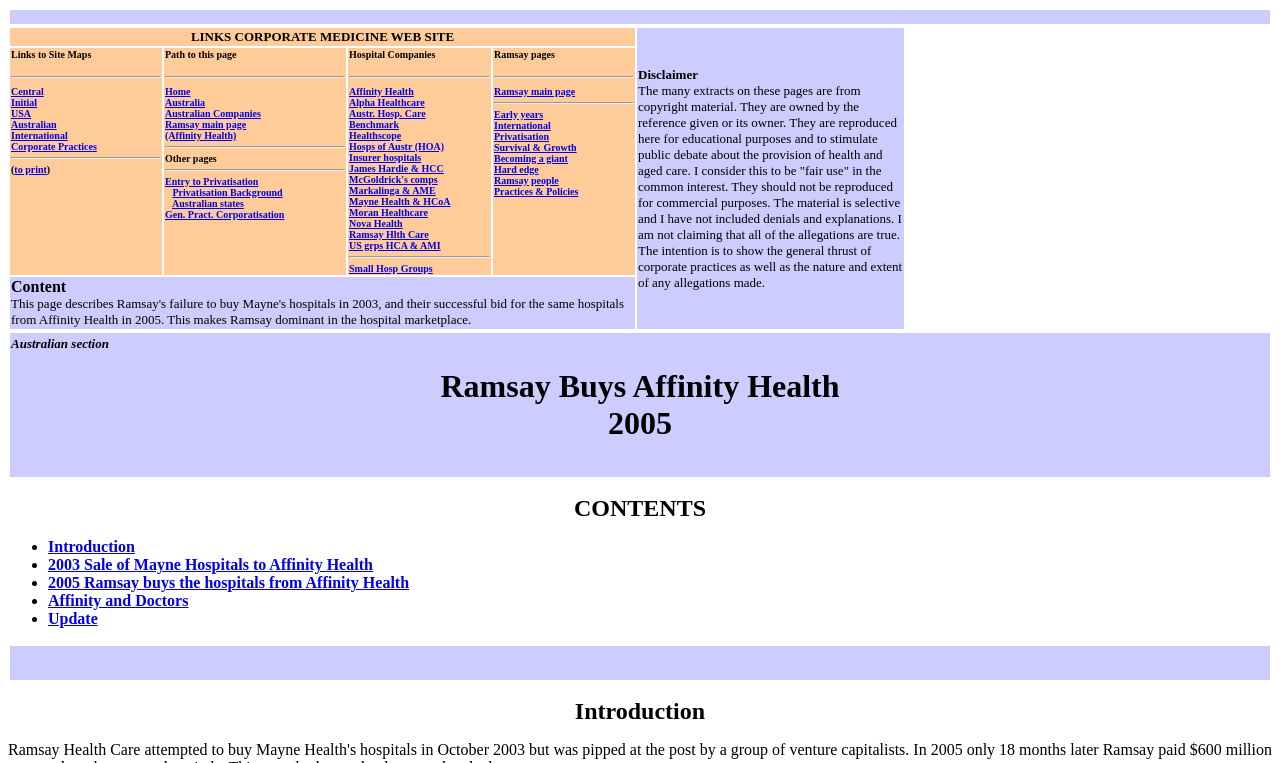Describe every aspect of the webpage in a detailed manner.

The webpage is about Ramsay Health Care buying Affinity Health, with a focus on the Australian hospital market. At the top, there is a table with three columns, each containing links to various pages related to corporate practices, hospital companies, and Ramsay Health Care. 

Below the table, there is a section with a disclaimer about the use of copyrighted material for educational purposes. 

Further down, there is a path to the current page, showing the navigation from the home page to the Australian companies section, and then to the Ramsay main page and finally to this page about Ramsay buying Affinity Health.

The main content of the page describes Ramsay's failed bid to buy Mayne's hospitals in 2003 and their successful bid for the same hospitals from Affinity Health in 2005, making Ramsay dominant in the hospital marketplace.

On the right side of the page, there is a table of contents with links to different sections, including an introduction, the 2003 sale of Mayne Hospitals to Affinity Health, and the 2005 purchase of the hospitals by Ramsay Health Care.